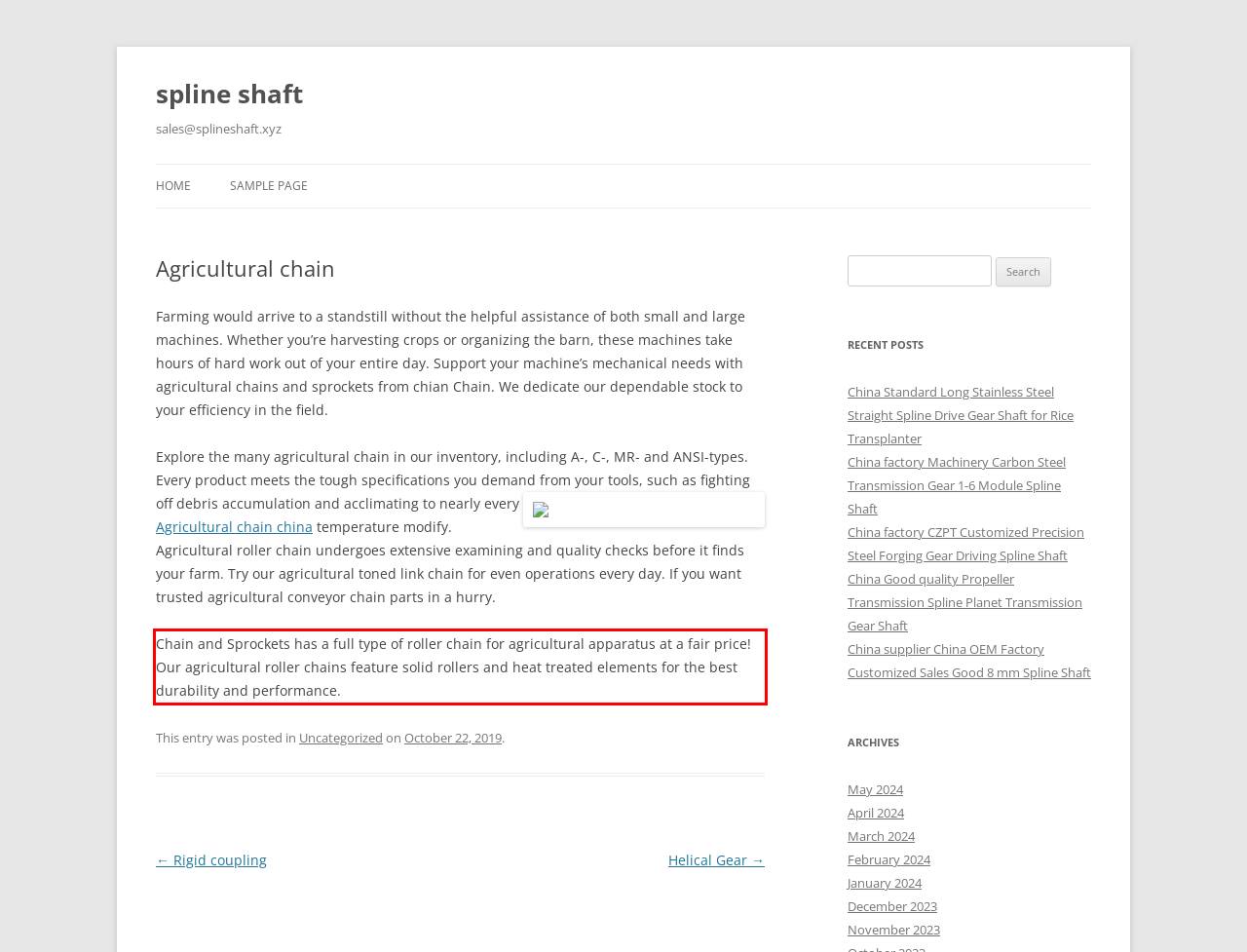You are given a screenshot showing a webpage with a red bounding box. Perform OCR to capture the text within the red bounding box.

Chain and Sprockets has a full type of roller chain for agricultural apparatus at a fair price! Our agricultural roller chains feature solid rollers and heat treated elements for the best durability and performance.